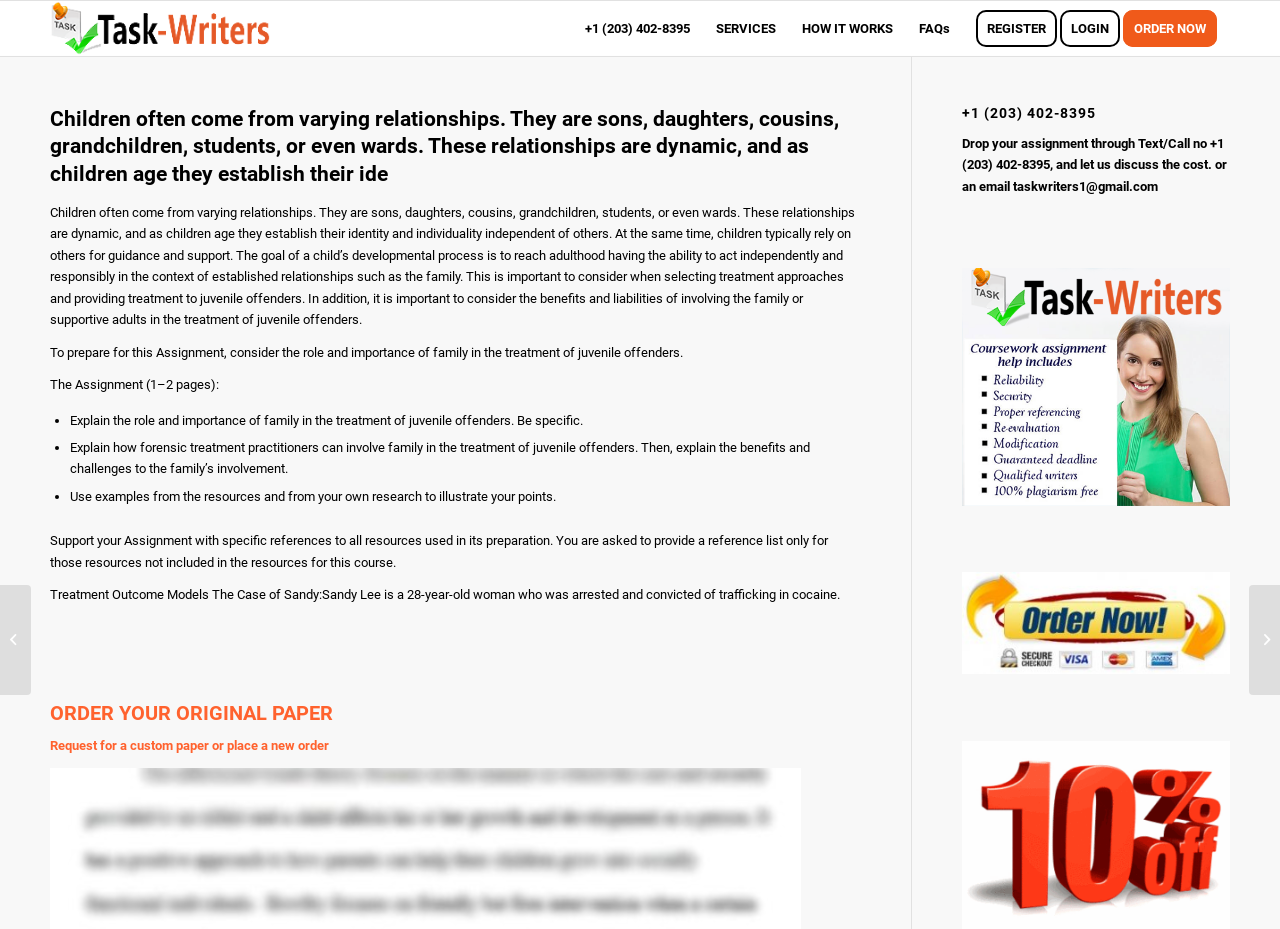Point out the bounding box coordinates of the section to click in order to follow this instruction: "Call +1 (203) 402-8395".

[0.447, 0.001, 0.549, 0.06]